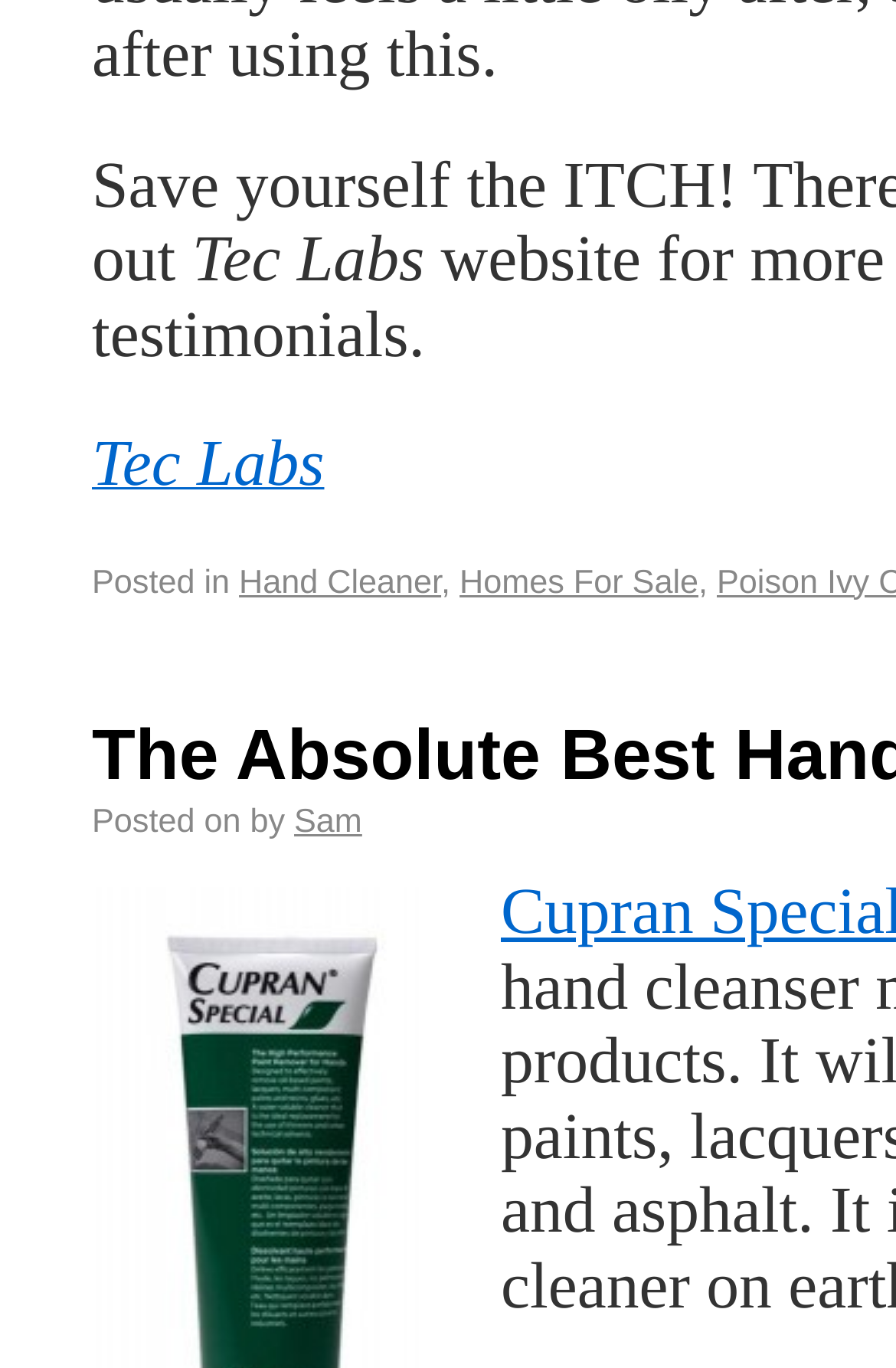Answer with a single word or phrase: 
Who posted on the website?

Sam